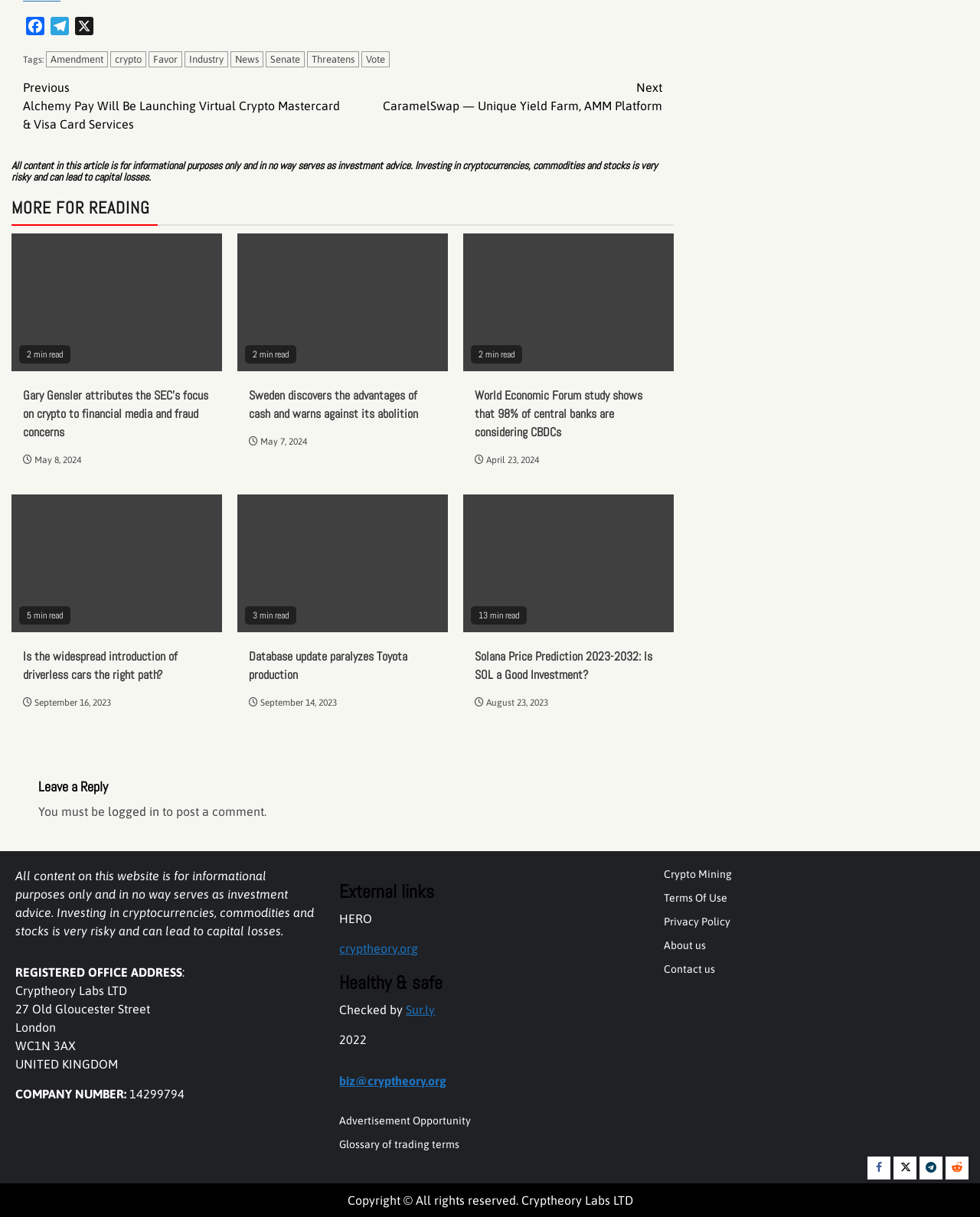Identify the bounding box coordinates of the clickable region necessary to fulfill the following instruction: "Leave a reply to the article". The bounding box coordinates should be four float numbers between 0 and 1, i.e., [left, top, right, bottom].

[0.039, 0.64, 0.66, 0.653]